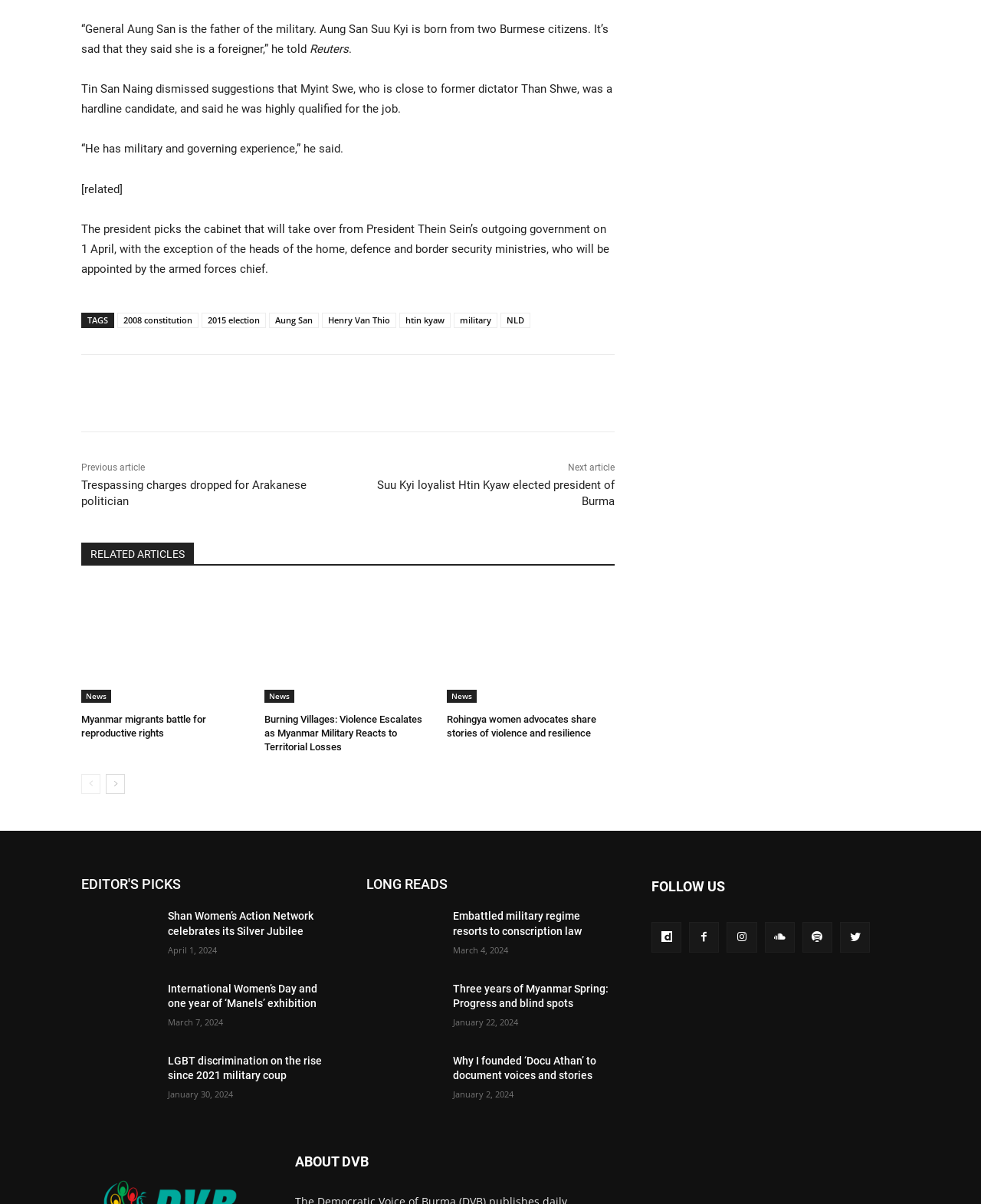Answer the question below using just one word or a short phrase: 
What is the topic of the article with the tag '2008 constitution'?

Myanmar politics